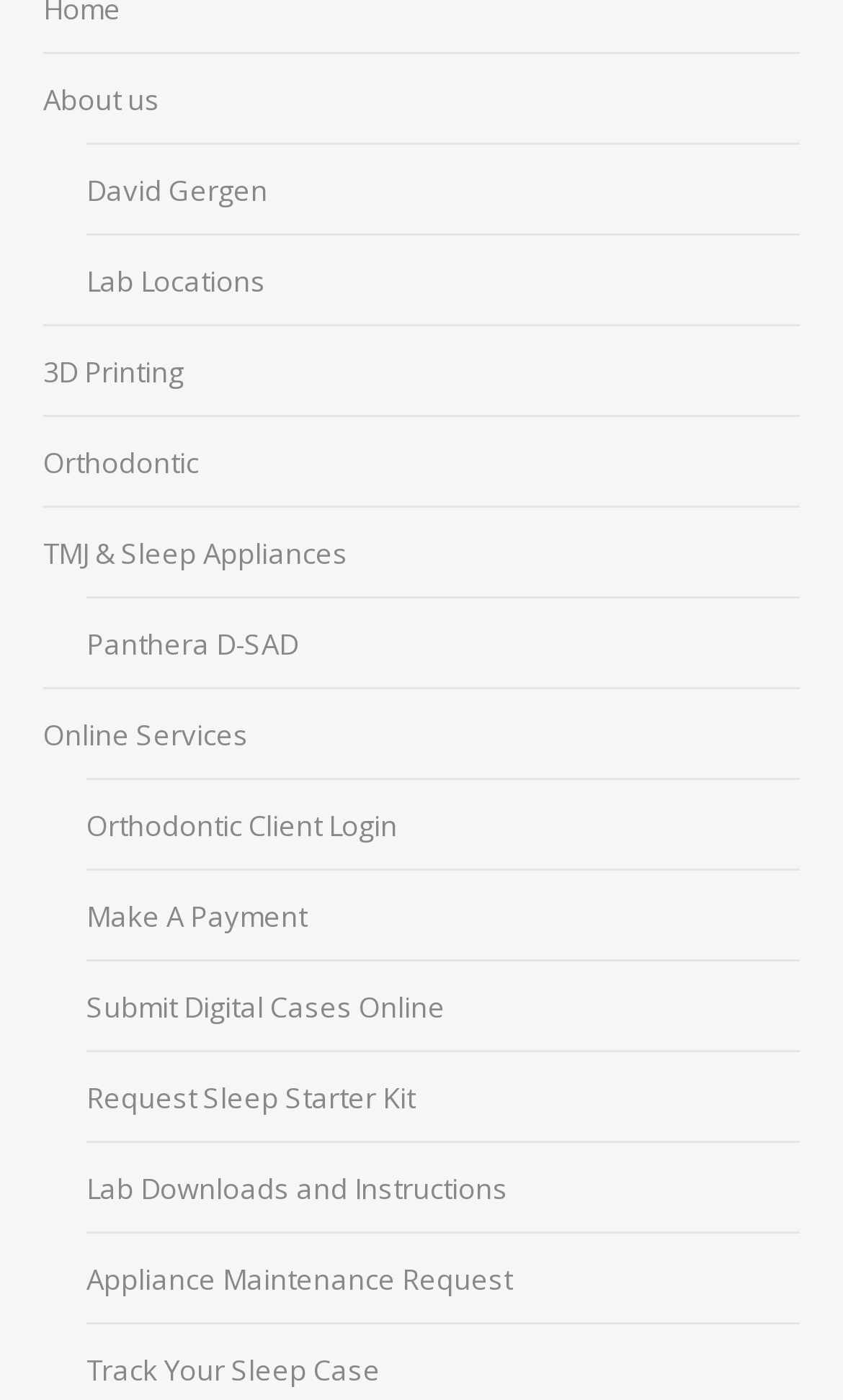Locate the bounding box of the UI element with the following description: "Online Services".

[0.051, 0.511, 0.333, 0.539]